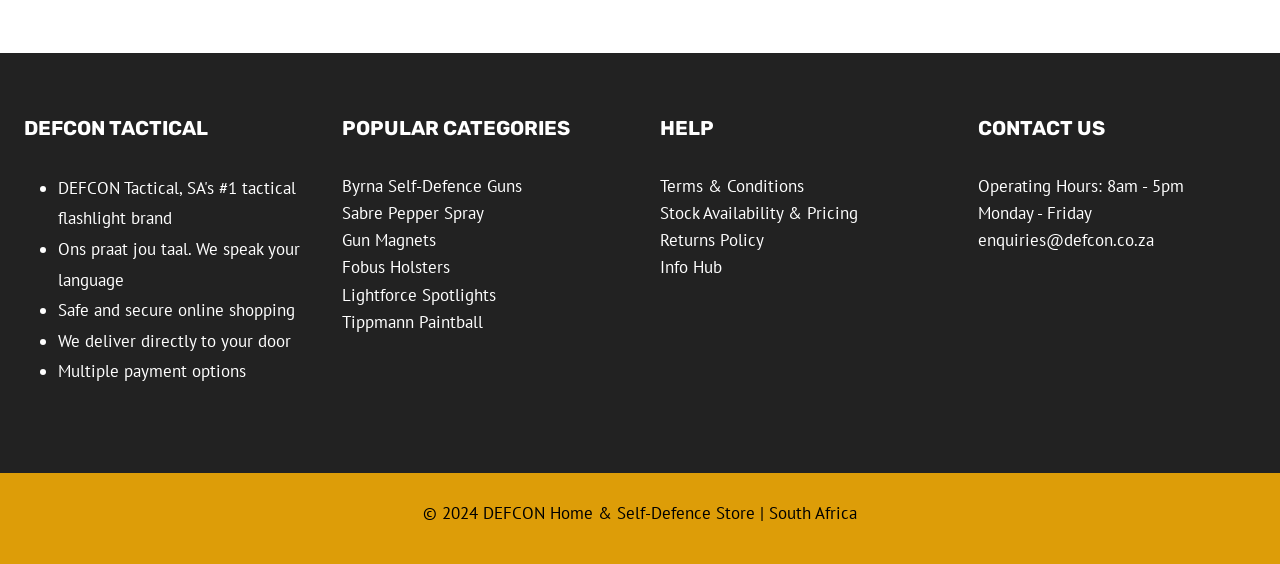Find the bounding box coordinates of the clickable area required to complete the following action: "Explore Sabre Pepper Spray".

[0.267, 0.358, 0.378, 0.397]